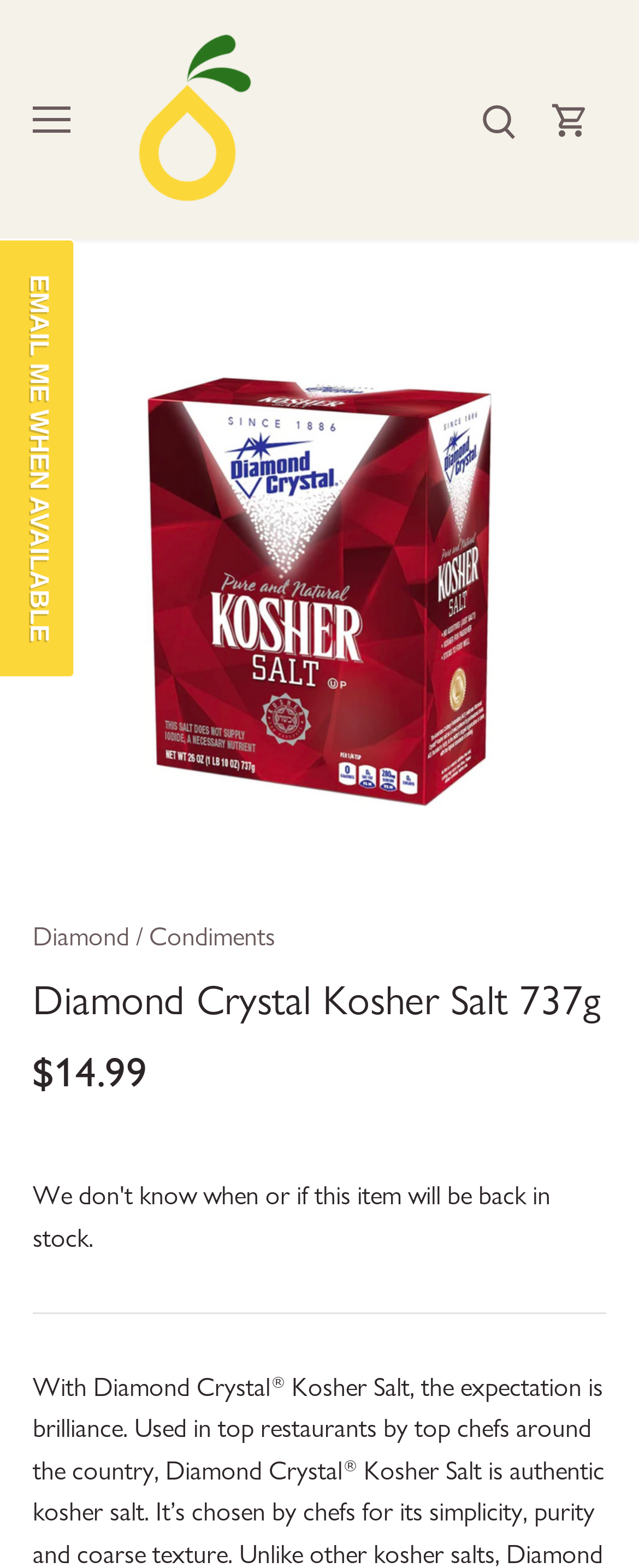What is the purpose of the dialog box?
Refer to the image and give a detailed response to the question.

The purpose of the dialog box can be inferred by looking at the heading 'Sign up and never miss a sale' and the StaticText 'Sign up to our newsletter to be the first to know when a sale is on!' which suggests that the dialog box is for signing up for a newsletter.